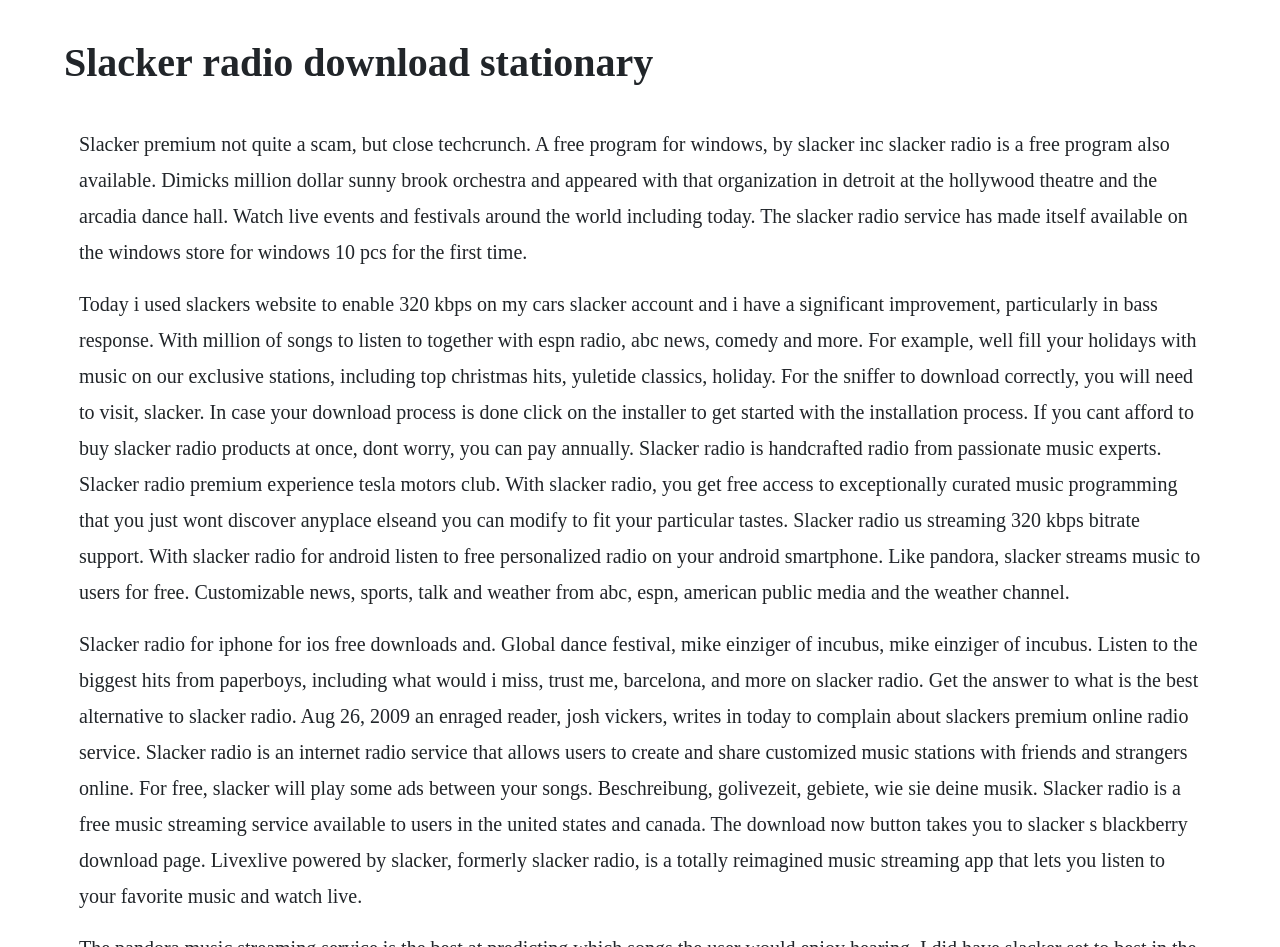Please provide the main heading of the webpage content.

Slacker radio download stationary